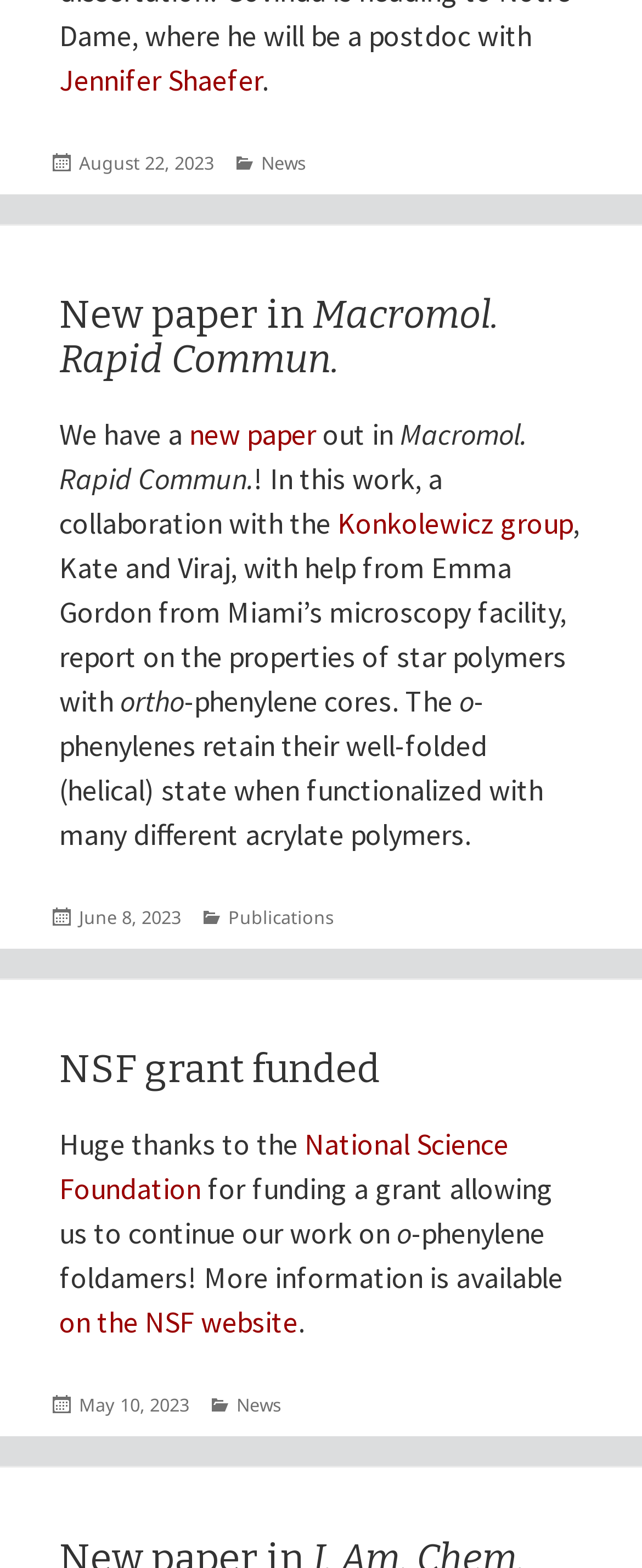Please identify the bounding box coordinates of the clickable region that I should interact with to perform the following instruction: "Learn more about the new paper in Macromol. Rapid Commun.". The coordinates should be expressed as four float numbers between 0 and 1, i.e., [left, top, right, bottom].

[0.092, 0.186, 0.777, 0.244]